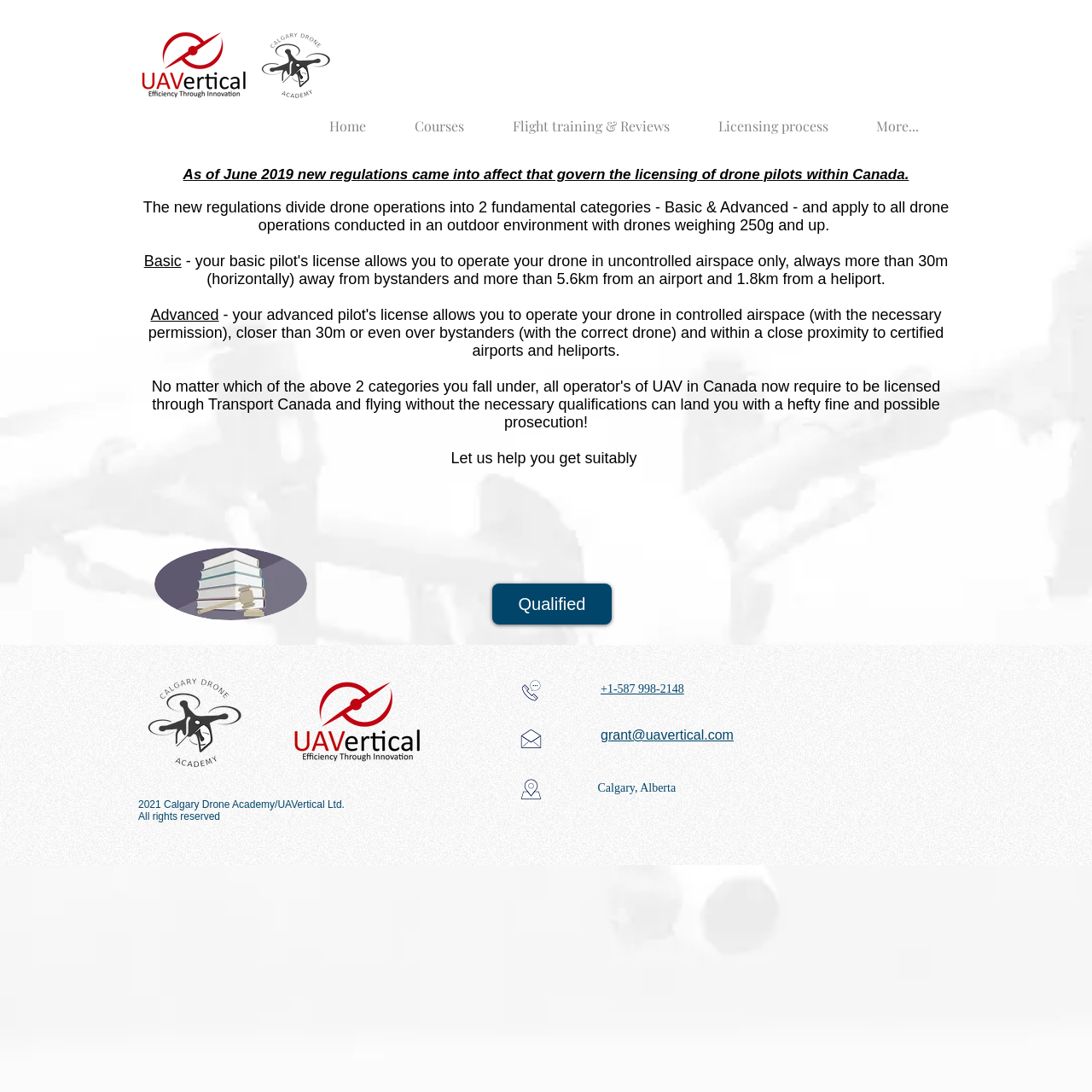Using the information in the image, give a comprehensive answer to the question: 
What is the purpose of the webpage?

By analyzing the content of the webpage, I found that it provides information about drone regulations in Canada, including the licensing process and the categories of drone operations. Therefore, the purpose of the webpage is to provide information about drone regulations.